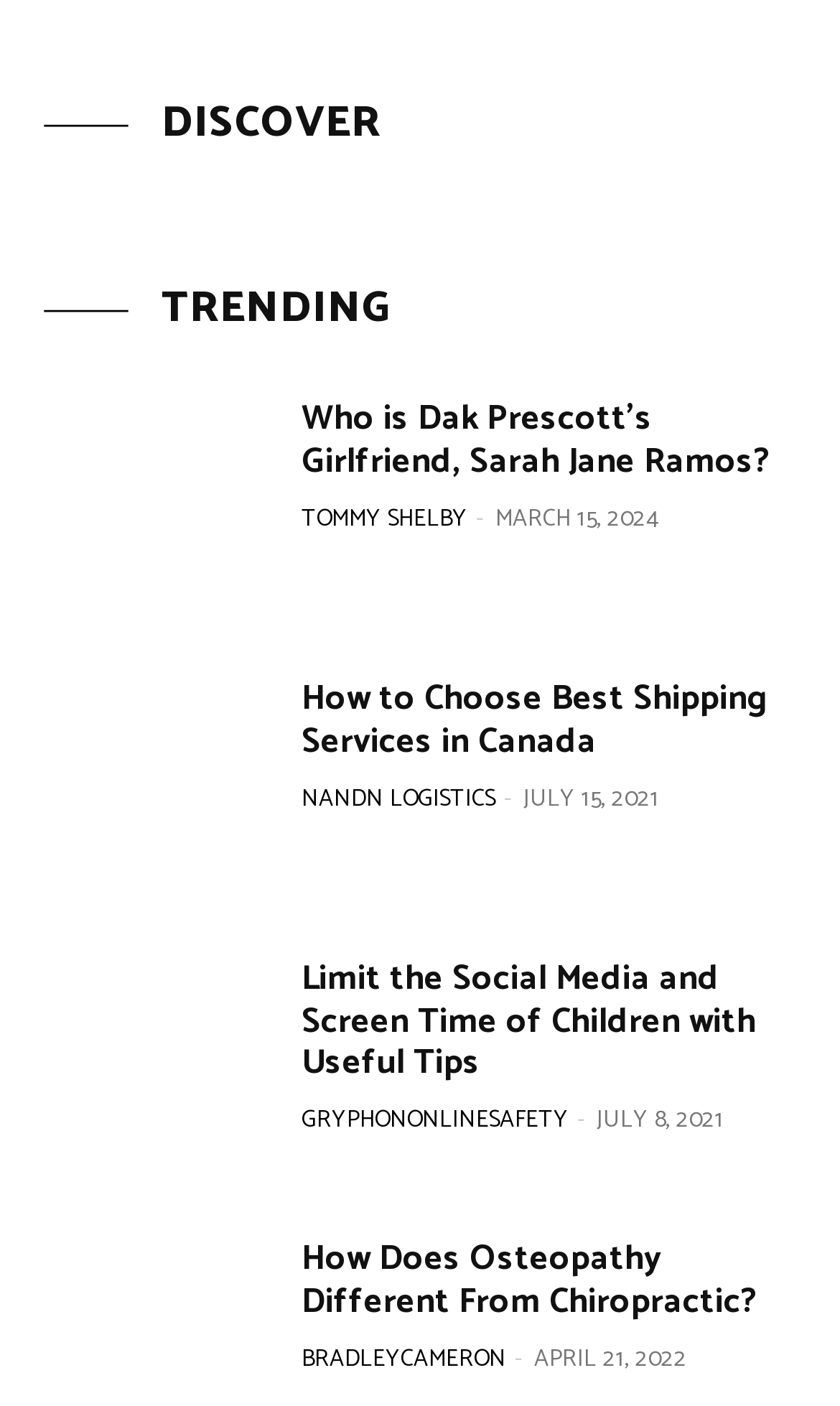Locate the bounding box coordinates of the clickable area needed to fulfill the instruction: "Check out the article about Tommy Shelby".

[0.359, 0.355, 0.556, 0.383]